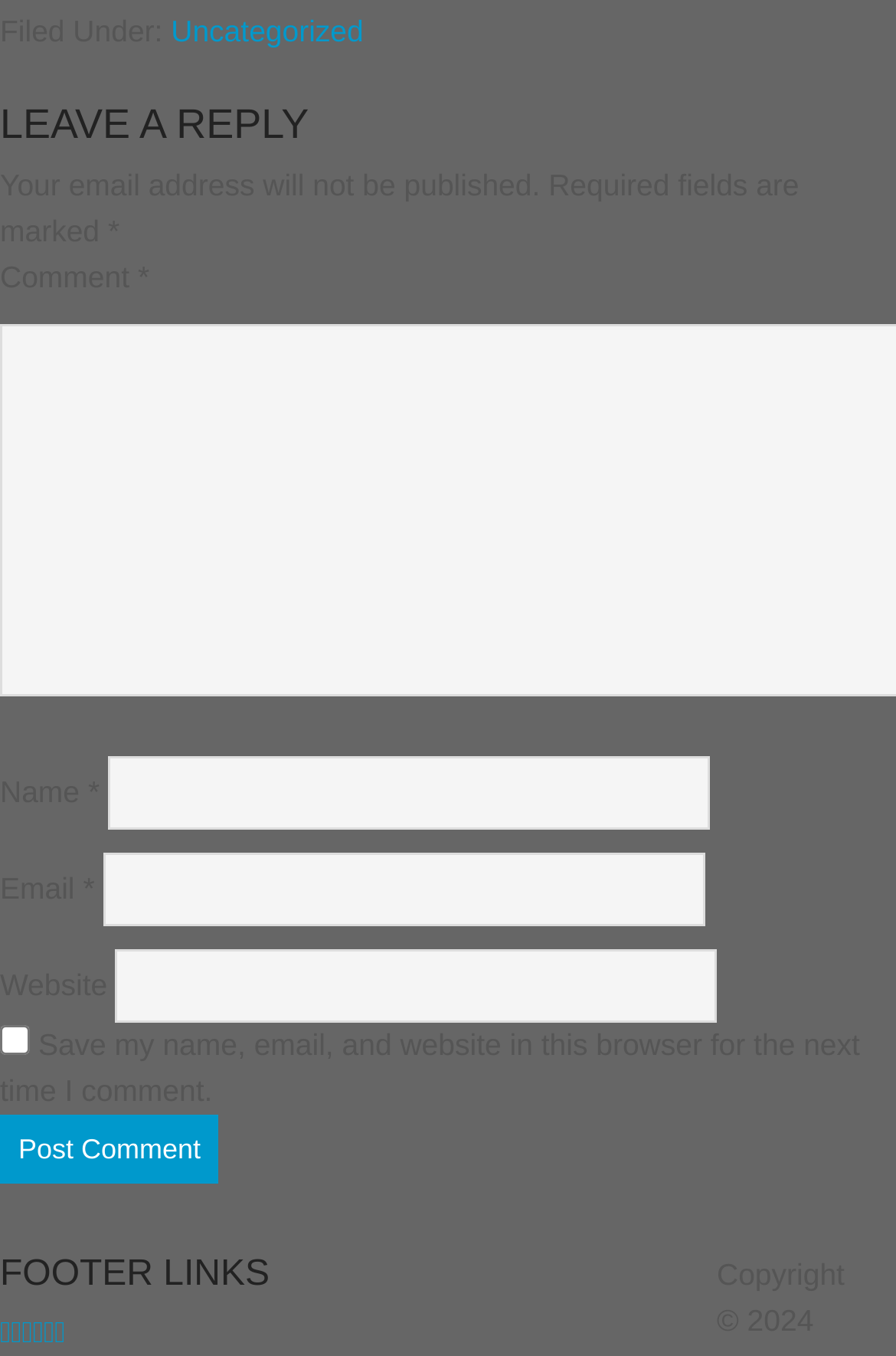What is the purpose of the footer section?
Use the screenshot to answer the question with a single word or phrase.

Footer links and copyright